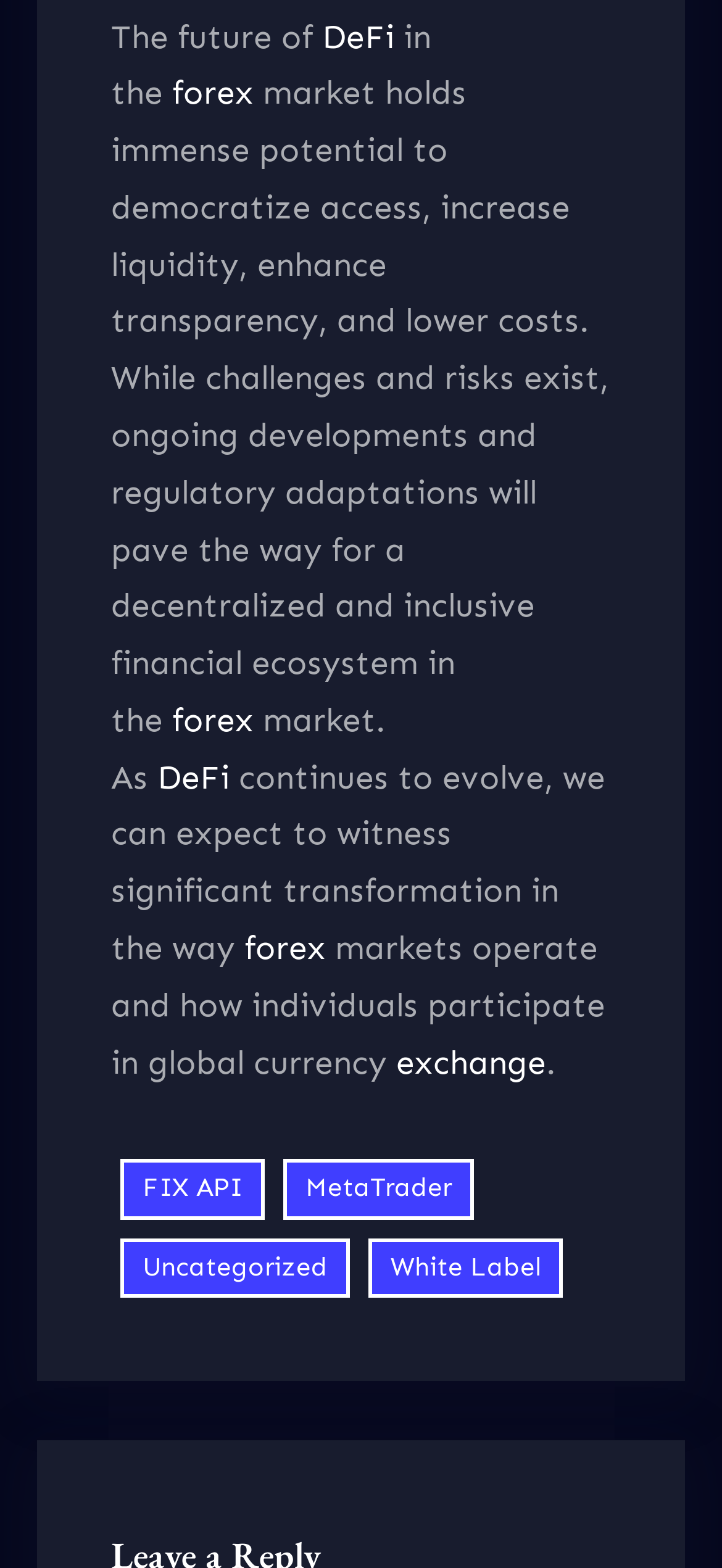Answer the question in a single word or phrase:
What is mentioned as a challenge for DeFi?

risks